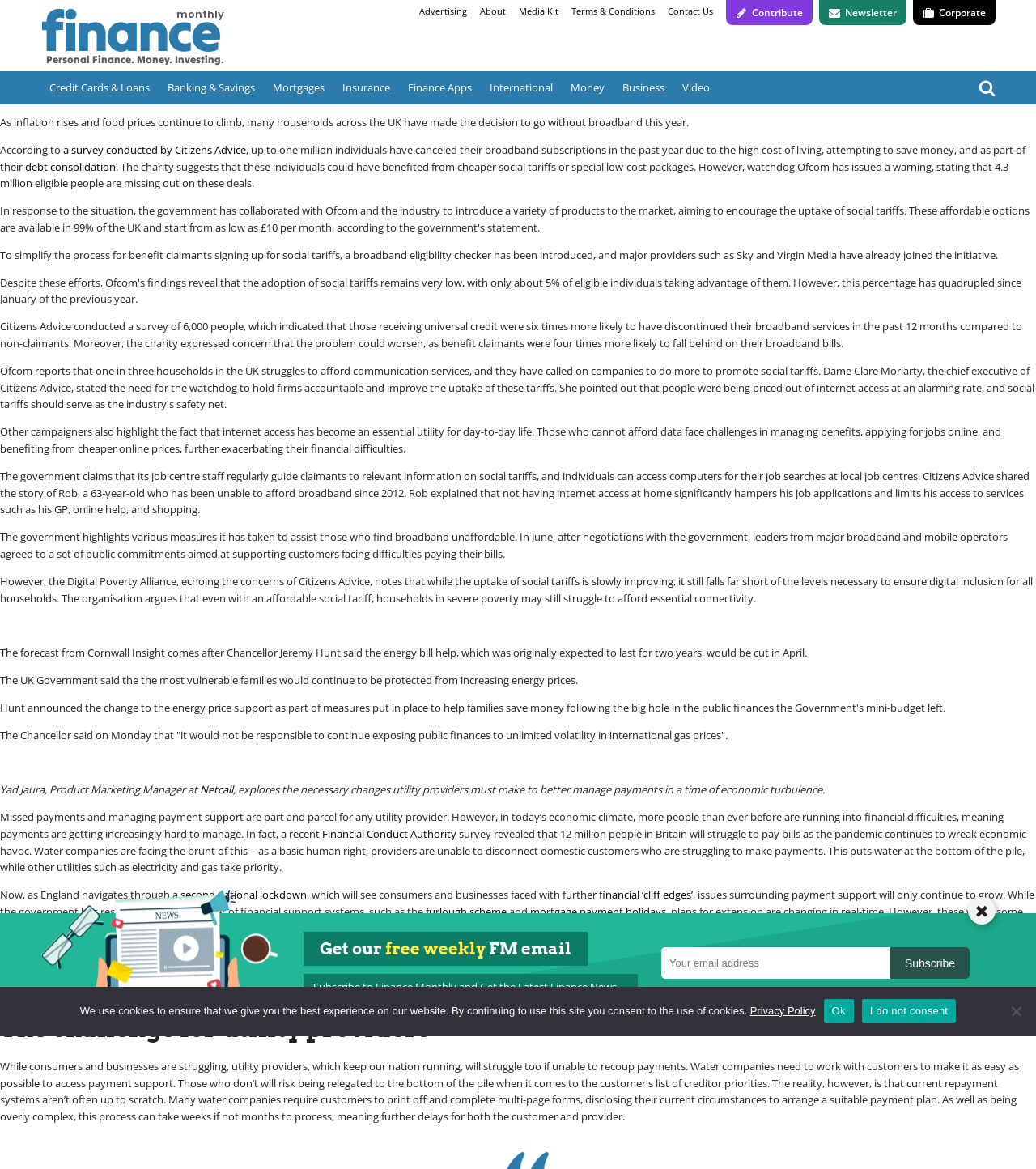Identify the bounding box coordinates for the UI element described as follows: Contact Us. Use the format (top-left x, top-left y, bottom-right x, bottom-right y) and ensure all values are floating point numbers between 0 and 1.

None